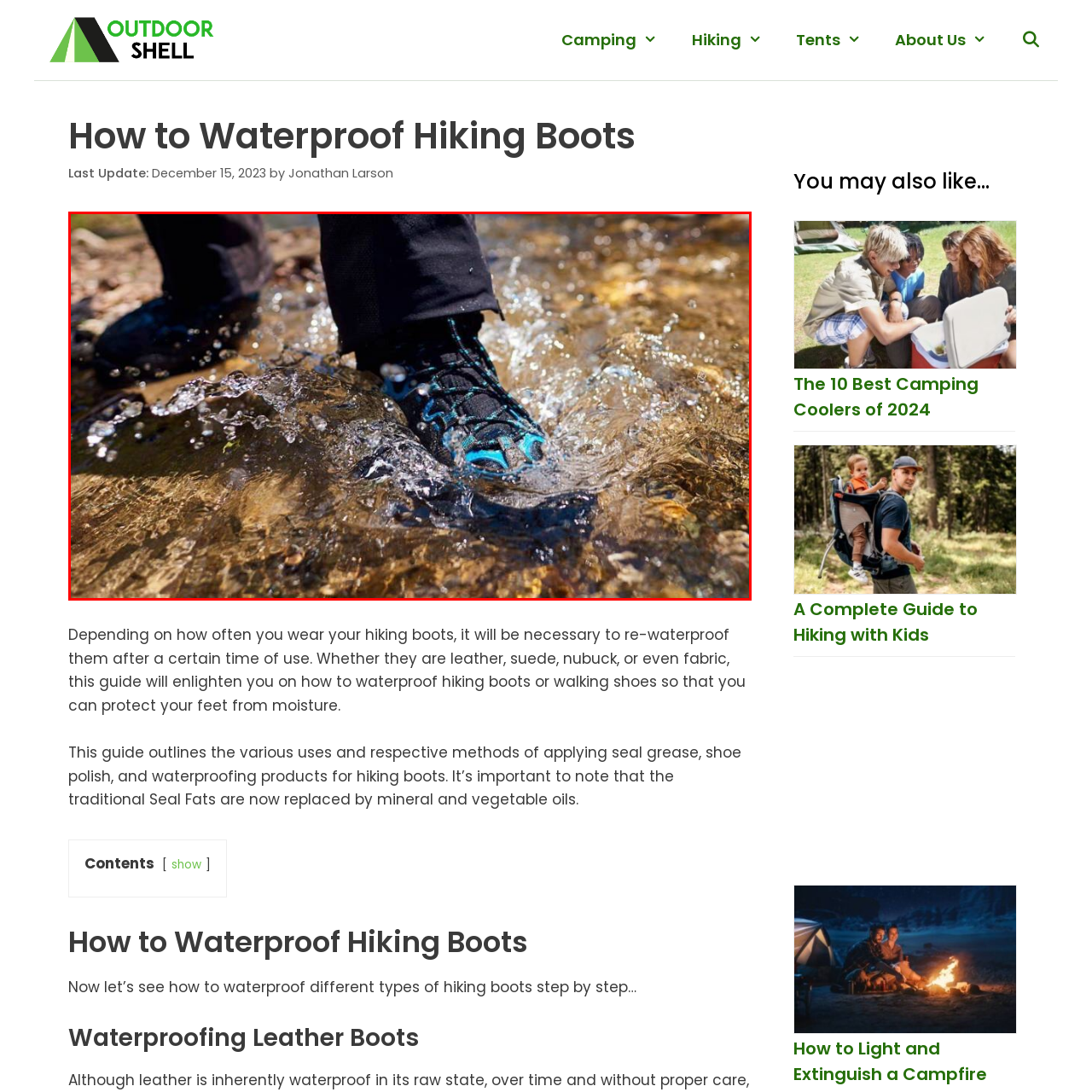Review the part of the image encased in the red box and give an elaborate answer to the question posed: What color are the accents on the boot?

The caption highlights the contrast between the dark fabric of the boot and the vibrant blue accents, suggesting a combination of style and functionality. This implies that the accents on the boot are a bright, noticeable blue color.